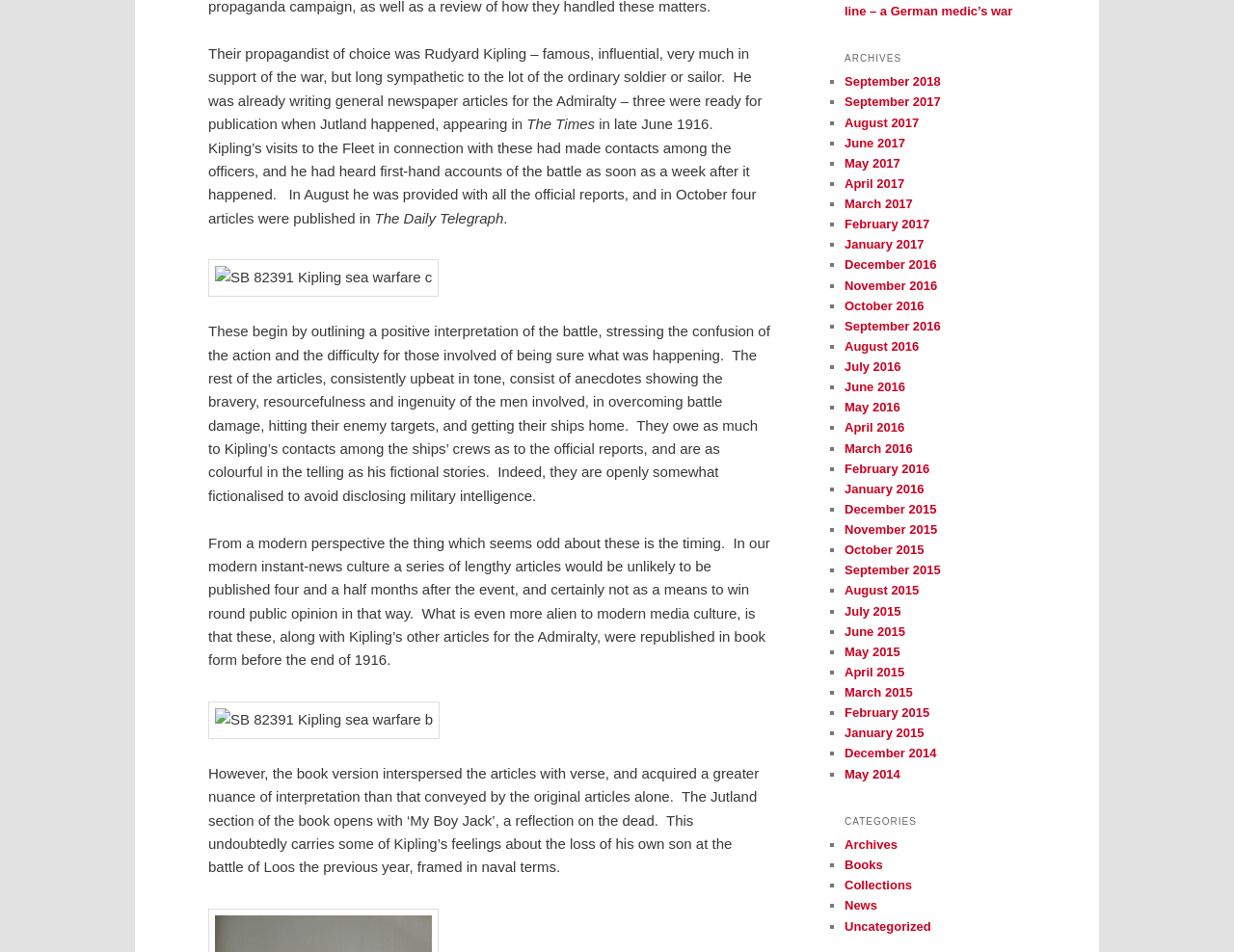Give a short answer using one word or phrase for the question:
How many articles did Kipling publish in October?

Four